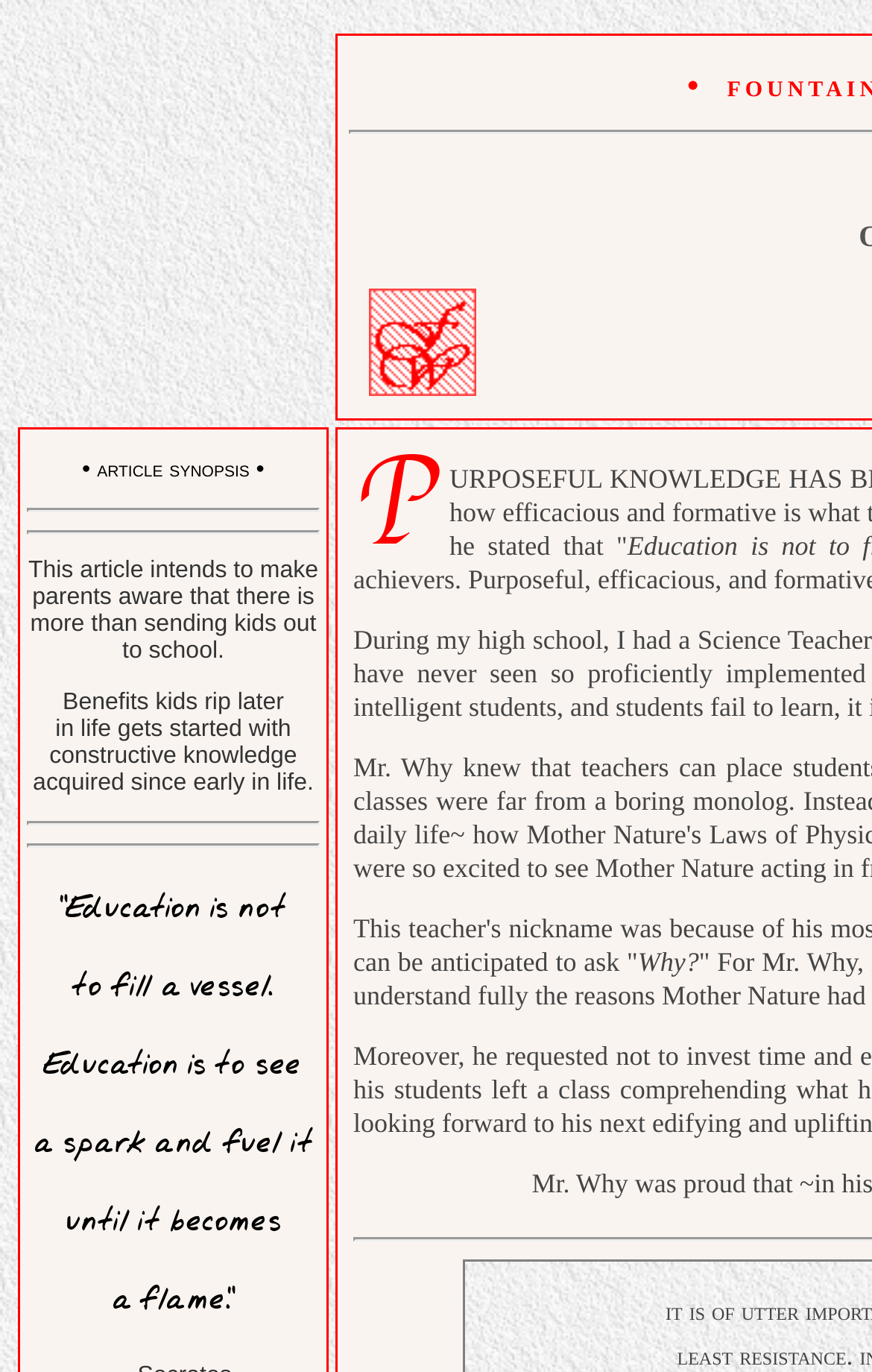Answer the question using only a single word or phrase: 
How many horizontal separators are on the page?

4